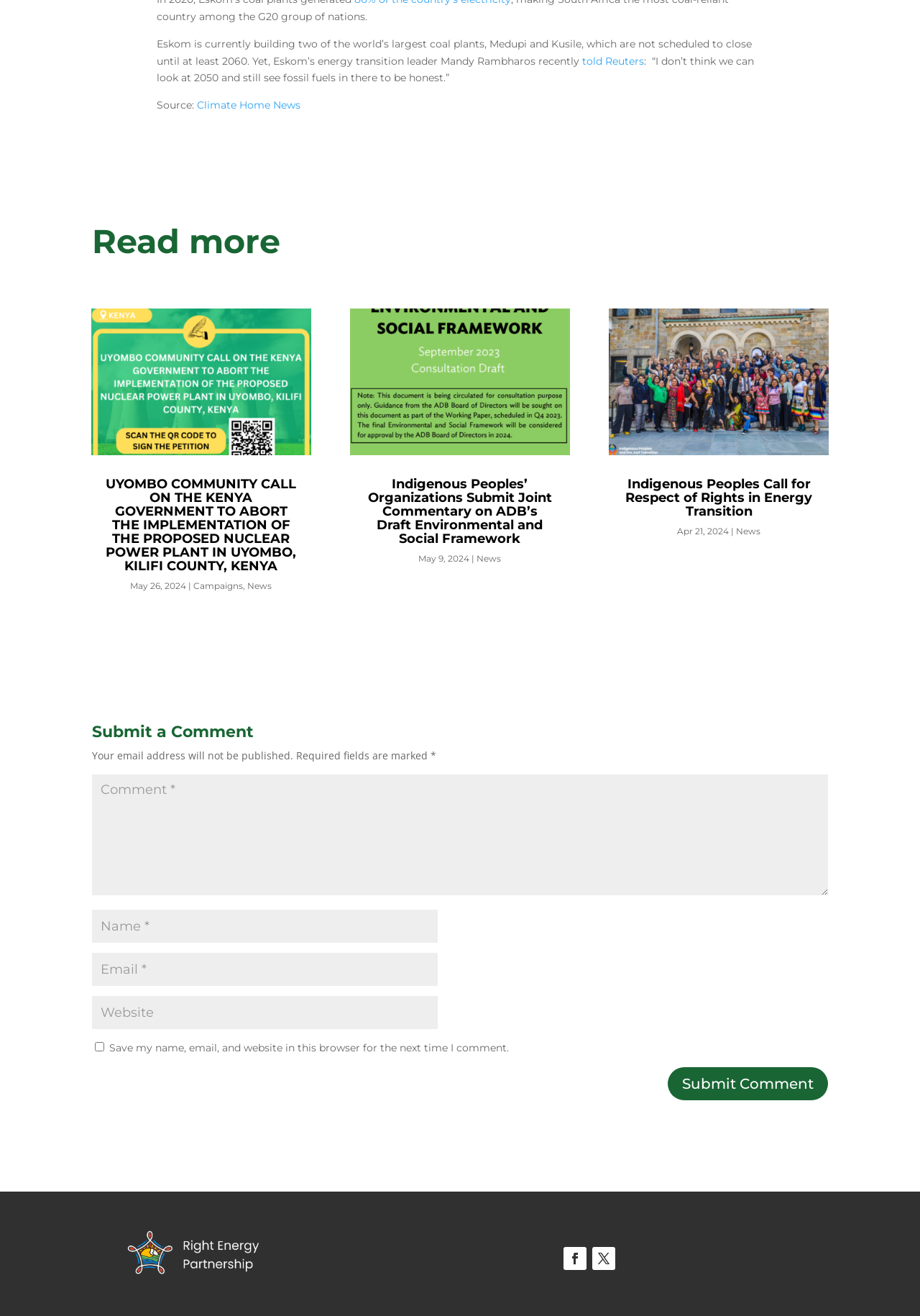Provide the bounding box coordinates of the UI element this sentence describes: "Join Our Mailing List".

None